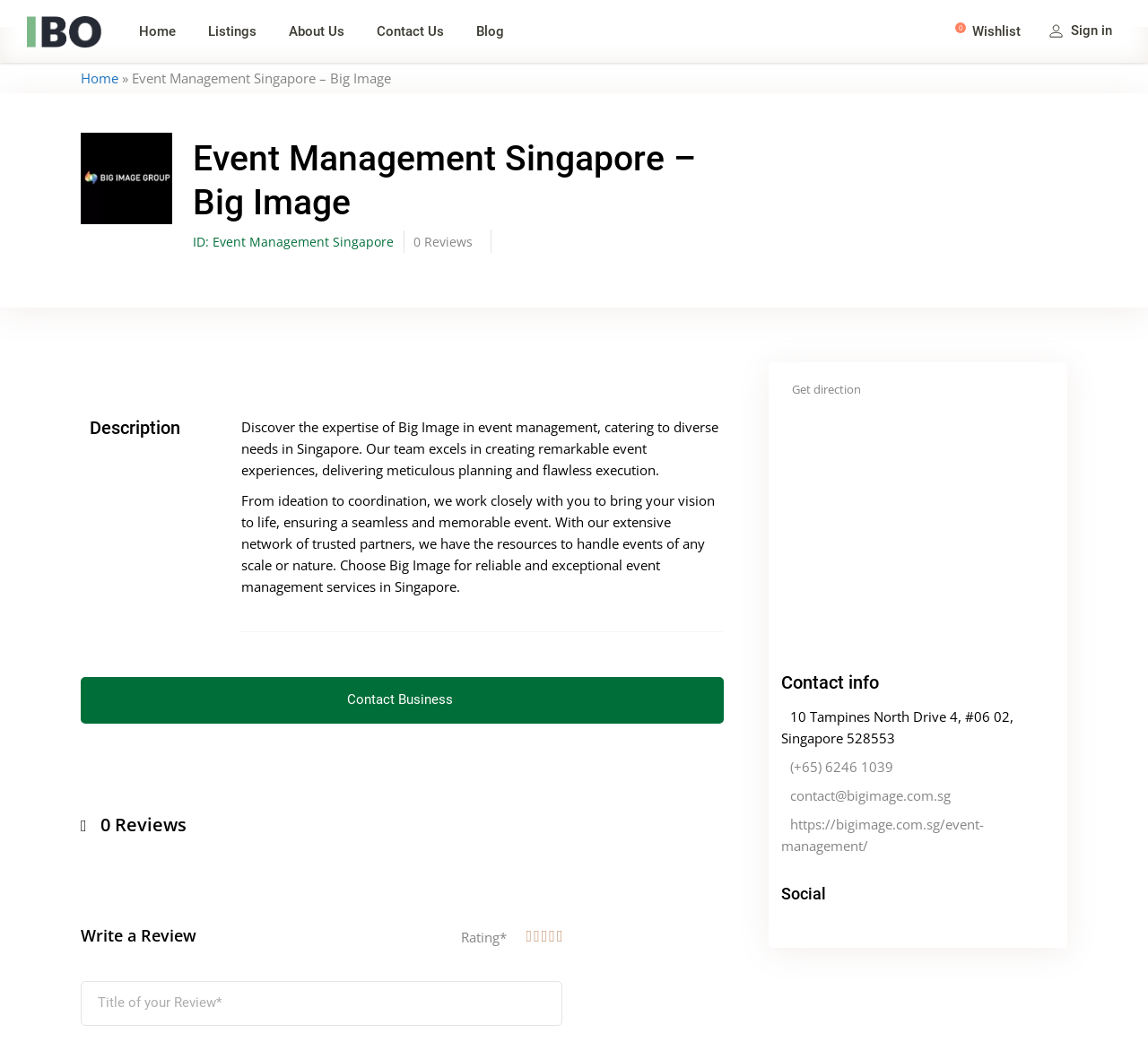Identify the bounding box coordinates of the region I need to click to complete this instruction: "Click the 'Contact Business' button".

[0.07, 0.65, 0.63, 0.695]